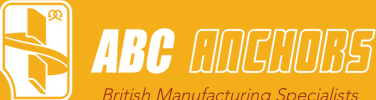What is the dominant color of the logo's background?
Using the information from the image, provide a comprehensive answer to the question.

The logo features a striking yellow background, which enhances its visibility and brand recognition, making it more appealing to the audience.